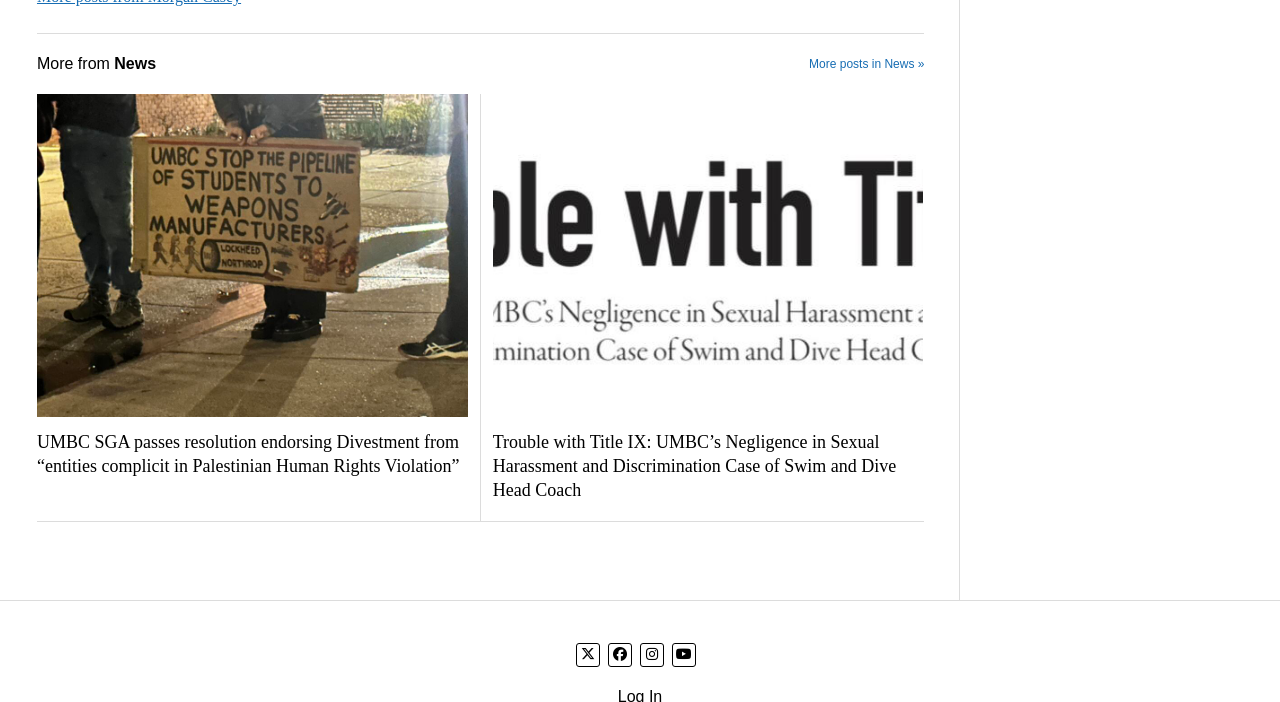Using the format (top-left x, top-left y, bottom-right x, bottom-right y), and given the element description, identify the bounding box coordinates within the screenshot: title="instagram"

[0.5, 0.916, 0.519, 0.95]